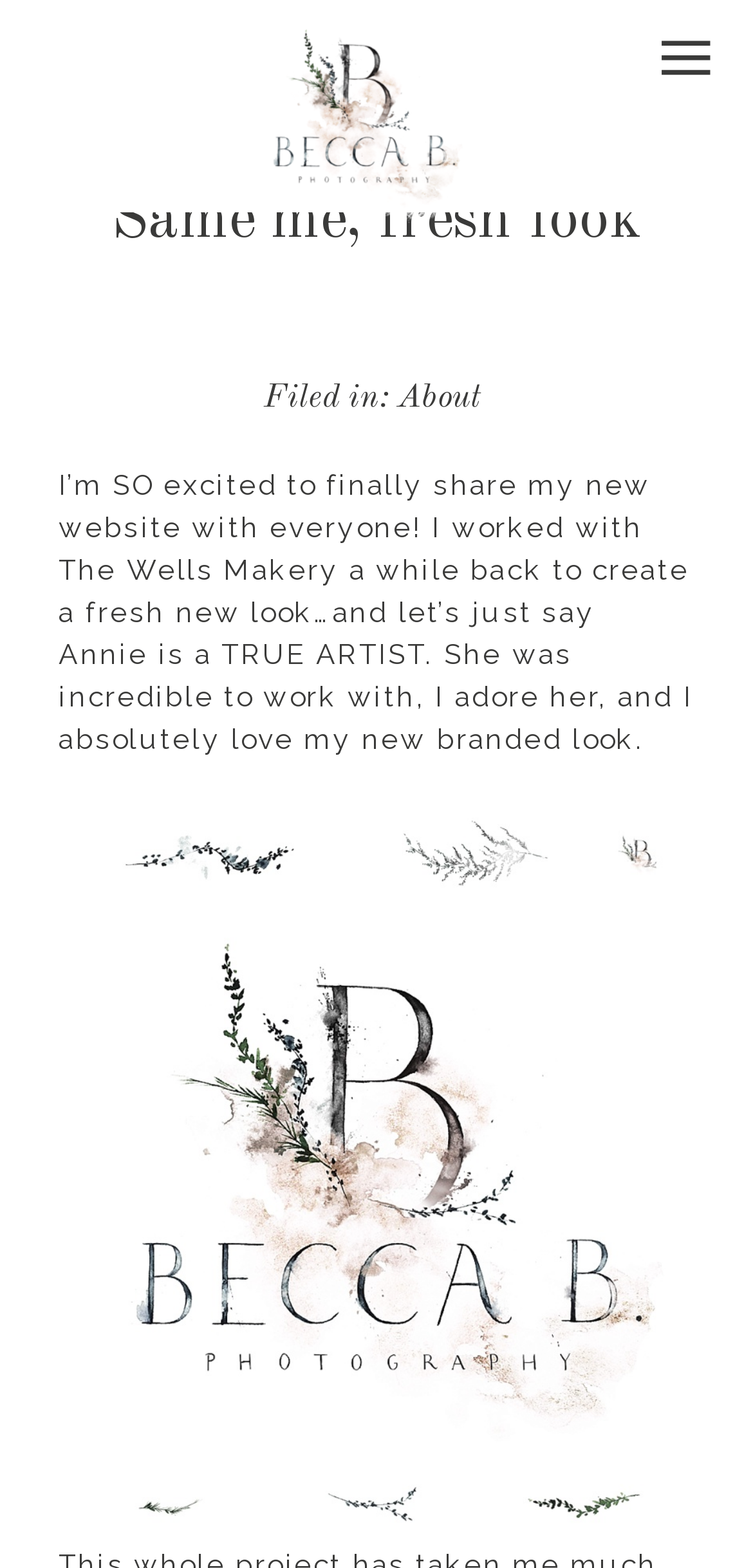Answer this question in one word or a short phrase: What is the author excited to share with everyone?

New website